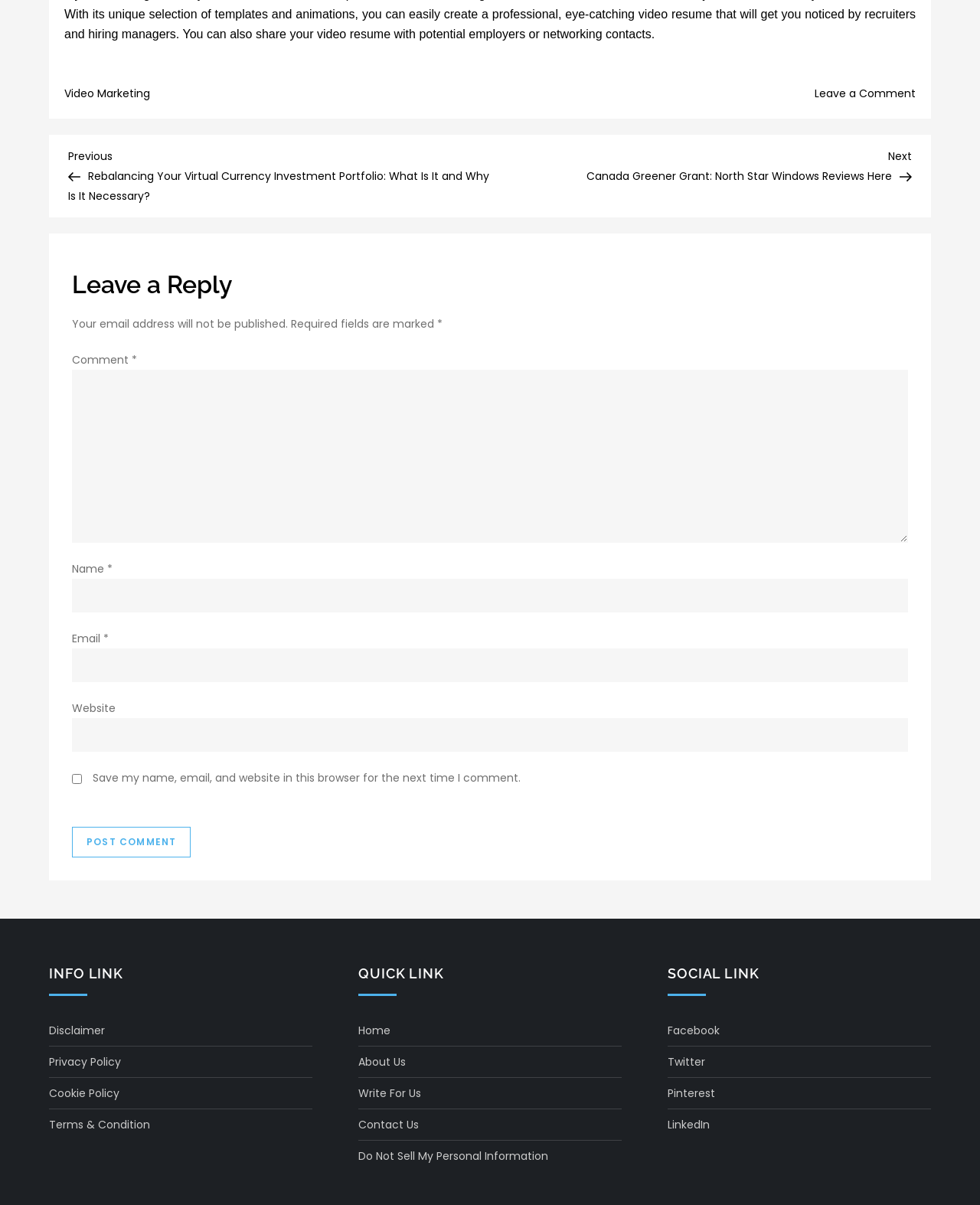Can you determine the bounding box coordinates of the area that needs to be clicked to fulfill the following instruction: "Click on the 'Blog' link"?

None